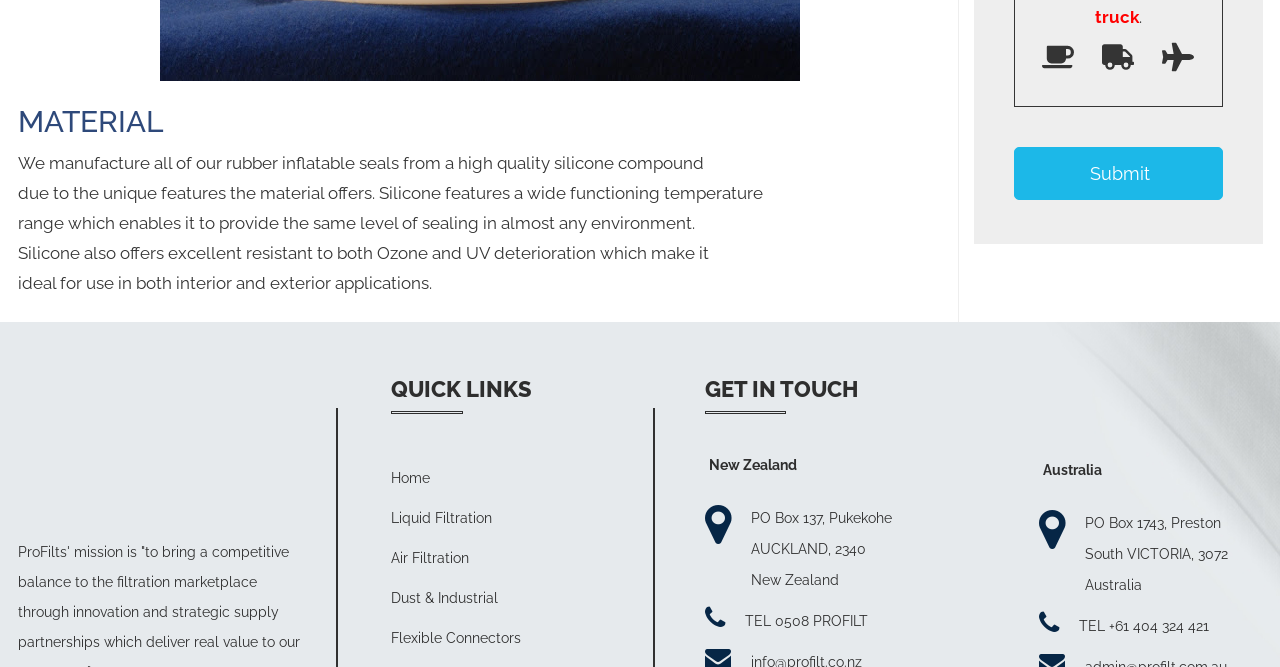Please find the bounding box for the UI component described as follows: "TEL 0508 PROFILT".

[0.582, 0.919, 0.678, 0.943]